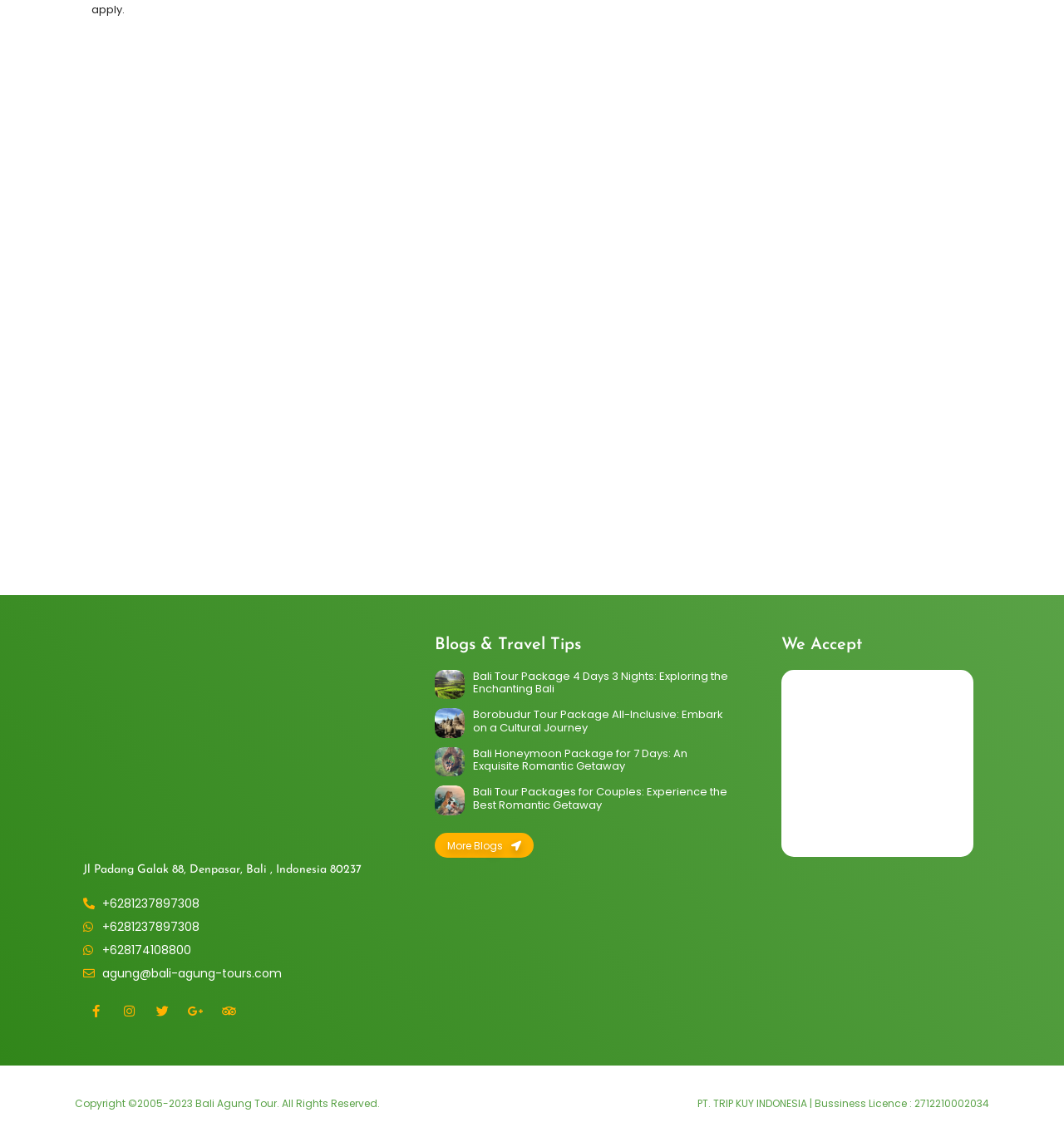What is the topic of the first blog post?
Answer the question with a detailed explanation, including all necessary information.

I found the topic of the first blog post by looking at the heading element inside the first article element, which contains the text 'Bali Tour Package 4 Days 3 Nights: Exploring the Enchanting Bali'.